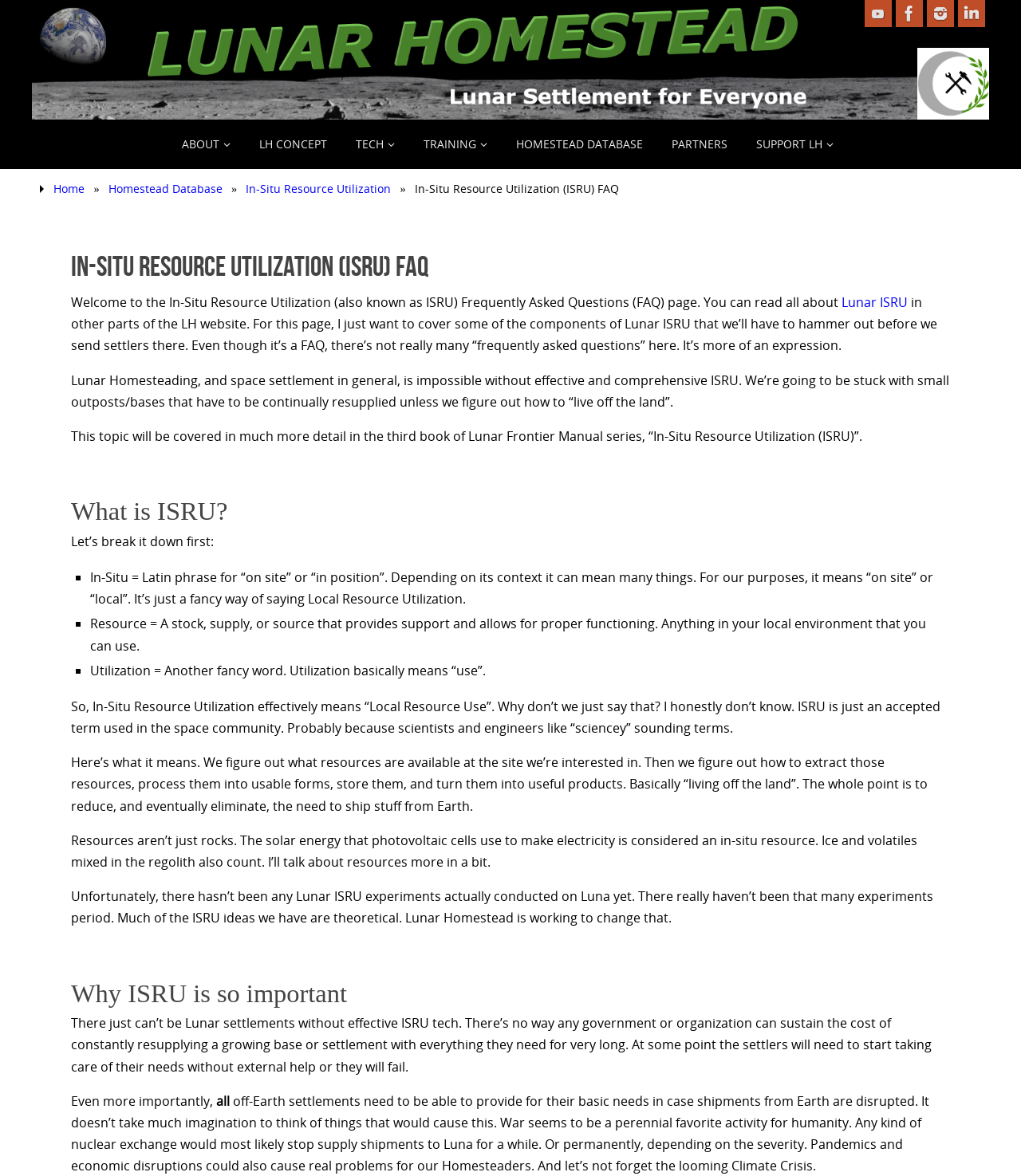Provide a comprehensive caption for the webpage.

This webpage is about In-Situ Resource Utilization (ISRU) for Lunar Homesteading. At the top, there is a logo image of "Lunar Homestead" and a set of social media links, including YouTube, Facebook, Instagram, and LinkedIn. Below these, there is a navigation menu with links to "ABOUT", "LH CONCEPT", "TECH", "TRAINING", "HOMESTEAD DATABASE", "PARTNERS", and "SUPPORT LH".

The main content of the page is divided into sections, starting with a welcome message and an introduction to ISRU. The introduction explains that ISRU is crucial for Lunar Homesteading and space settlement in general, as it allows settlers to "live off the land" and reduces the need for resupply from Earth.

The next section, "What is ISRU?", breaks down the term into its components: "In-Situ" meaning "on site" or "local", "Resource" referring to a stock or supply that provides support, and "Utilization" meaning "use". The text explains that ISRU effectively means "Local Resource Use" and is an accepted term in the space community.

The following sections discuss the importance of ISRU, including the need to reduce and eventually eliminate the need to ship resources from Earth. The text also mentions that resources are not just rocks, but also include solar energy and ice and volatiles mixed in the regolith. Additionally, it notes that there have been few Lunar ISRU experiments conducted on the Moon and that Lunar Homestead is working to change that.

The final section, "Why ISRU is so important", emphasizes that effective ISRU technology is necessary for Lunar settlements to survive and thrive. It highlights the need for settlers to be self-sufficient and able to provide for their basic needs in case shipments from Earth are disrupted, citing potential disruptions such as war, pandemics, economic disruptions, and climate crisis.